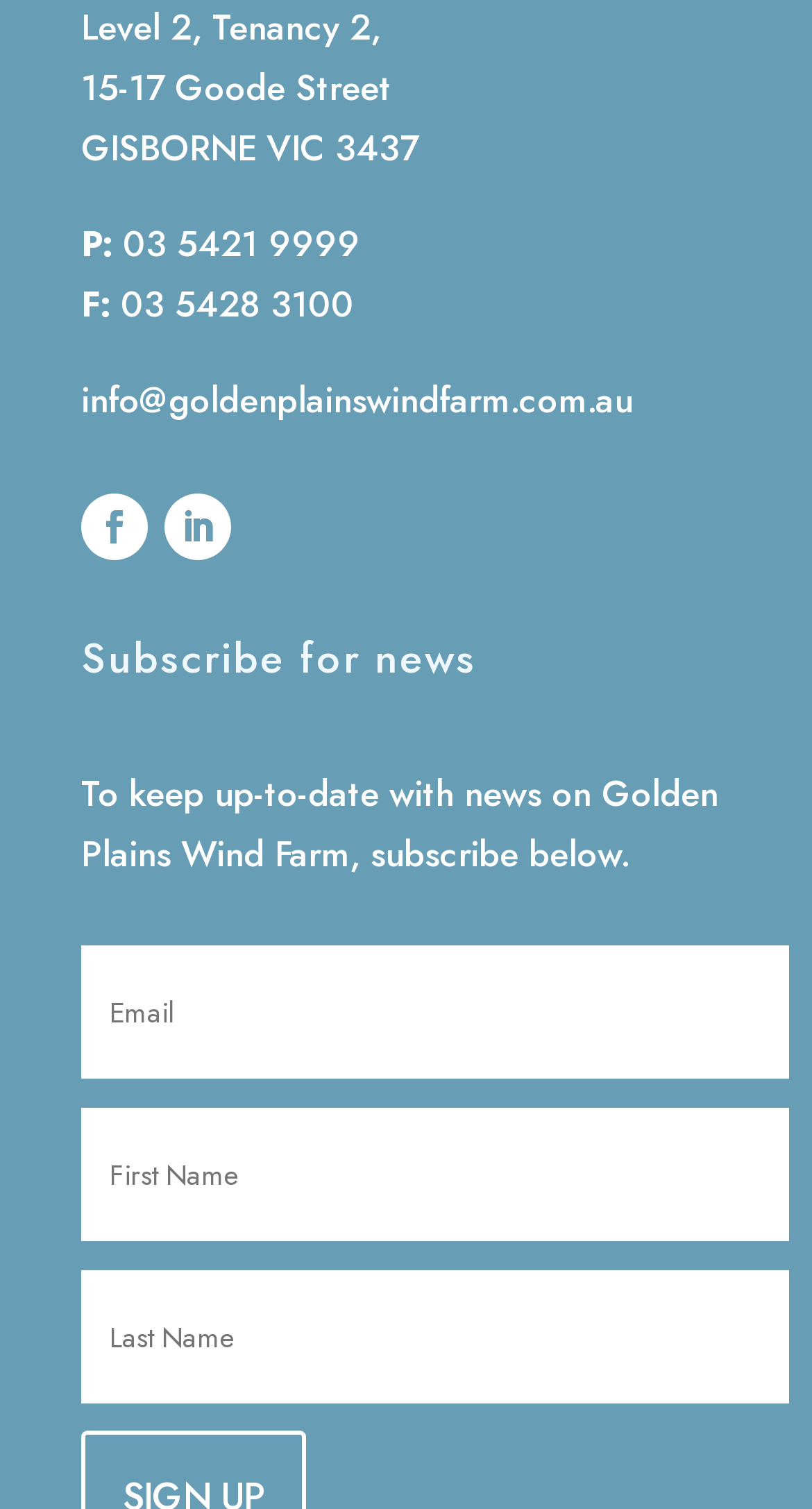How many textboxes are required to subscribe for news?
Based on the image, answer the question with a single word or brief phrase.

3